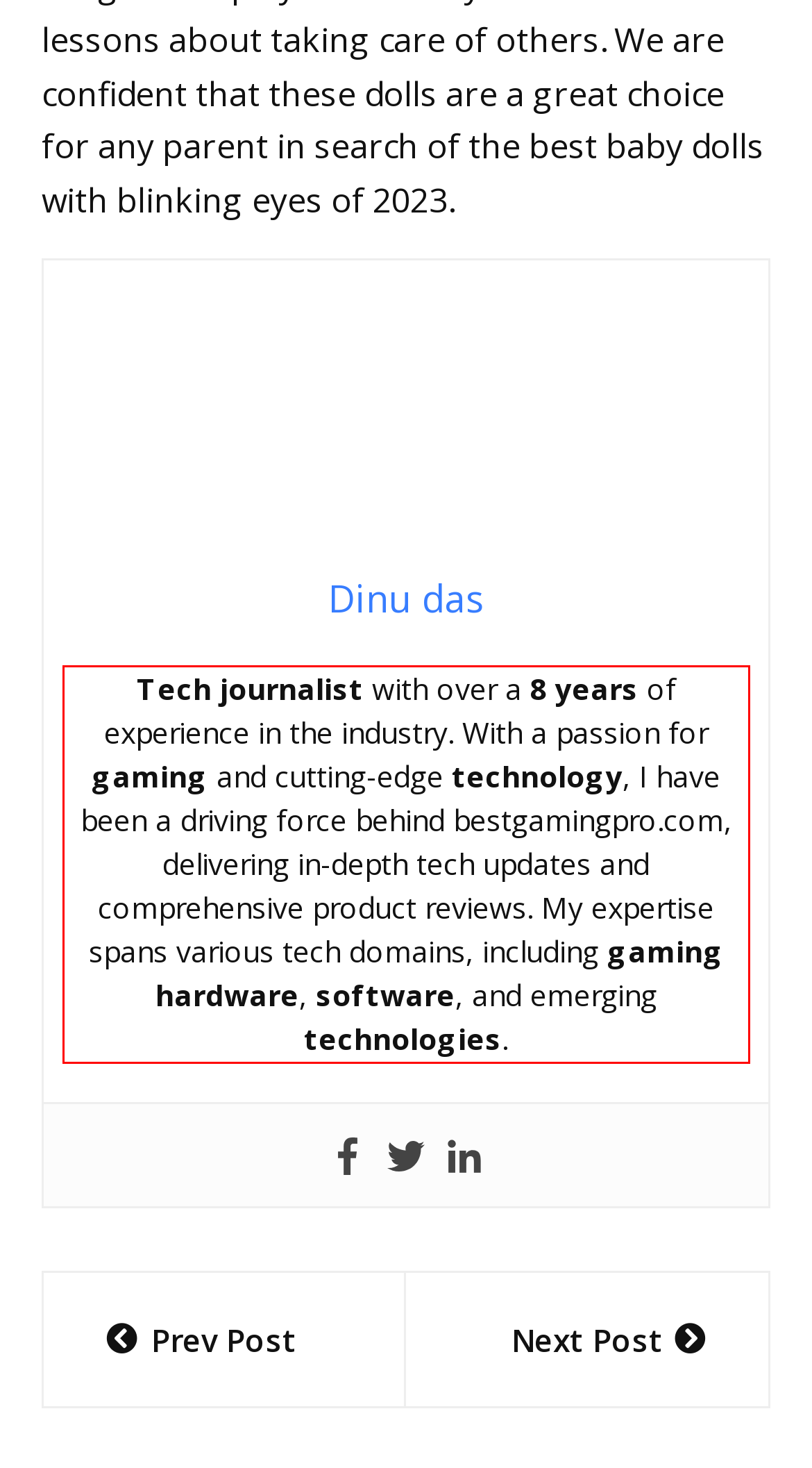Analyze the webpage screenshot and use OCR to recognize the text content in the red bounding box.

Tech journalist with over a 8 years of experience in the industry. With a passion for gaming and cutting-edge technology, I have been a driving force behind bestgamingpro.com, delivering in-depth tech updates and comprehensive product reviews. My expertise spans various tech domains, including gaming hardware, software, and emerging technologies.